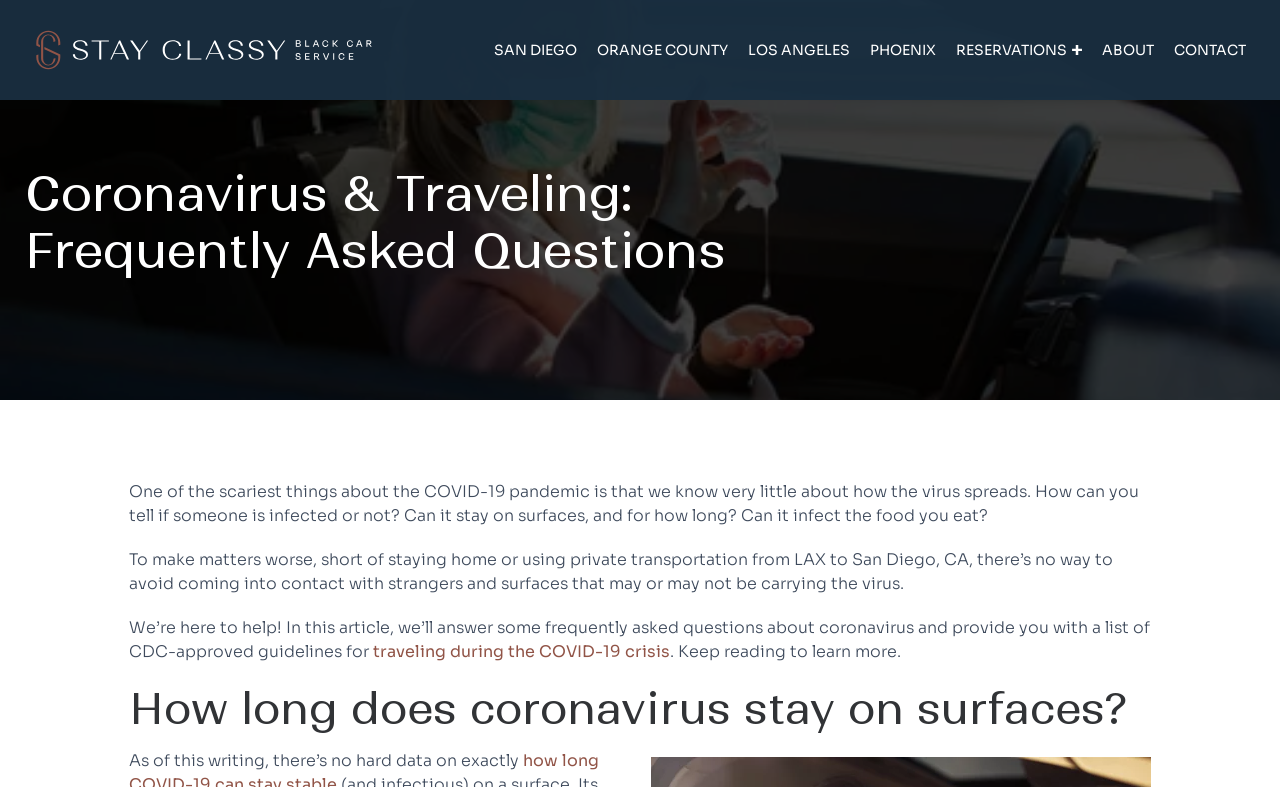Determine the bounding box coordinates of the clickable region to execute the instruction: "Explore the RESERVATIONS page". The coordinates should be four float numbers between 0 and 1, denoted as [left, top, right, bottom].

[0.739, 0.0, 0.853, 0.127]